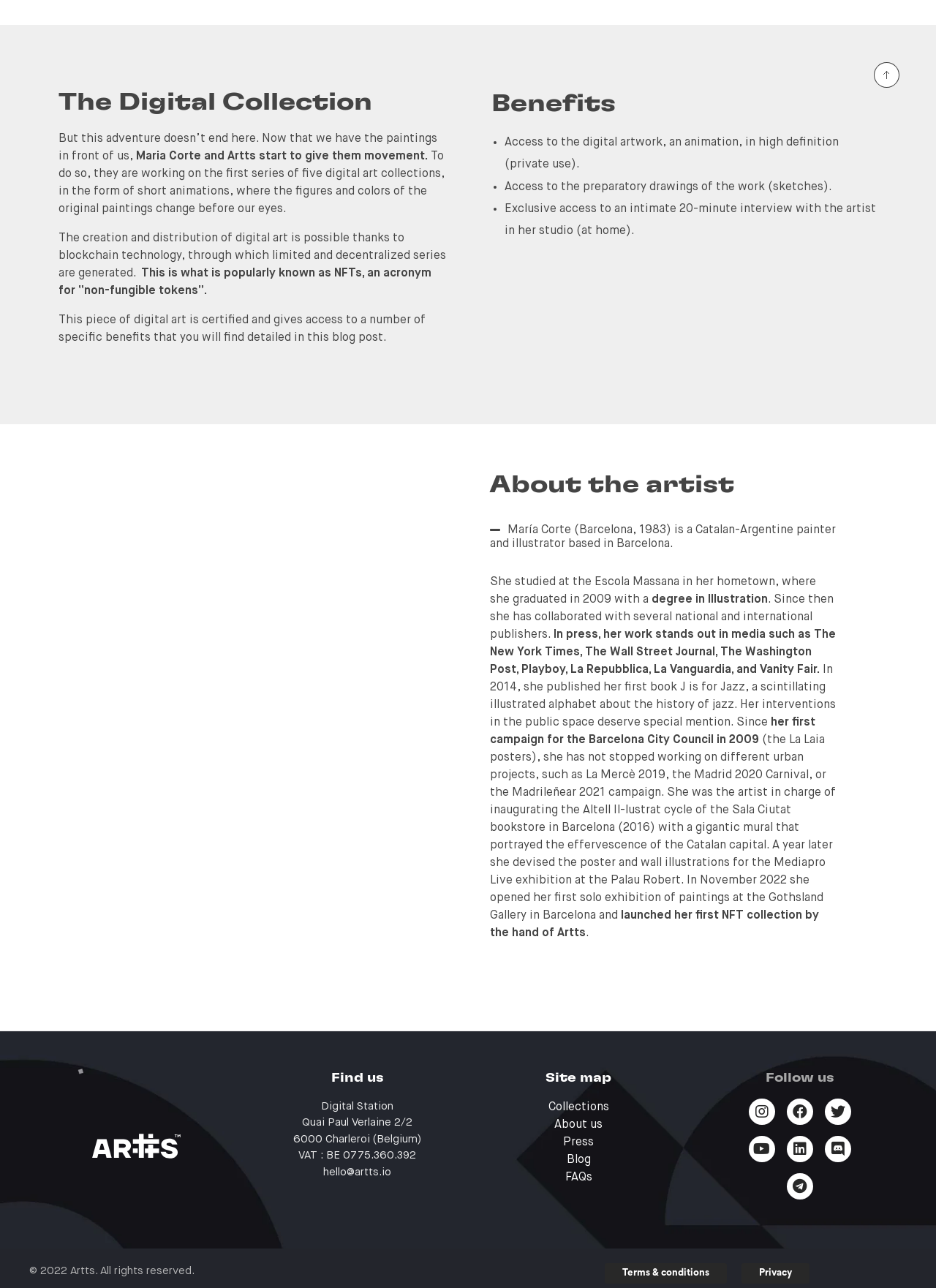What is the title of the digital collection?
Look at the image and provide a short answer using one word or a phrase.

The Digital Collection